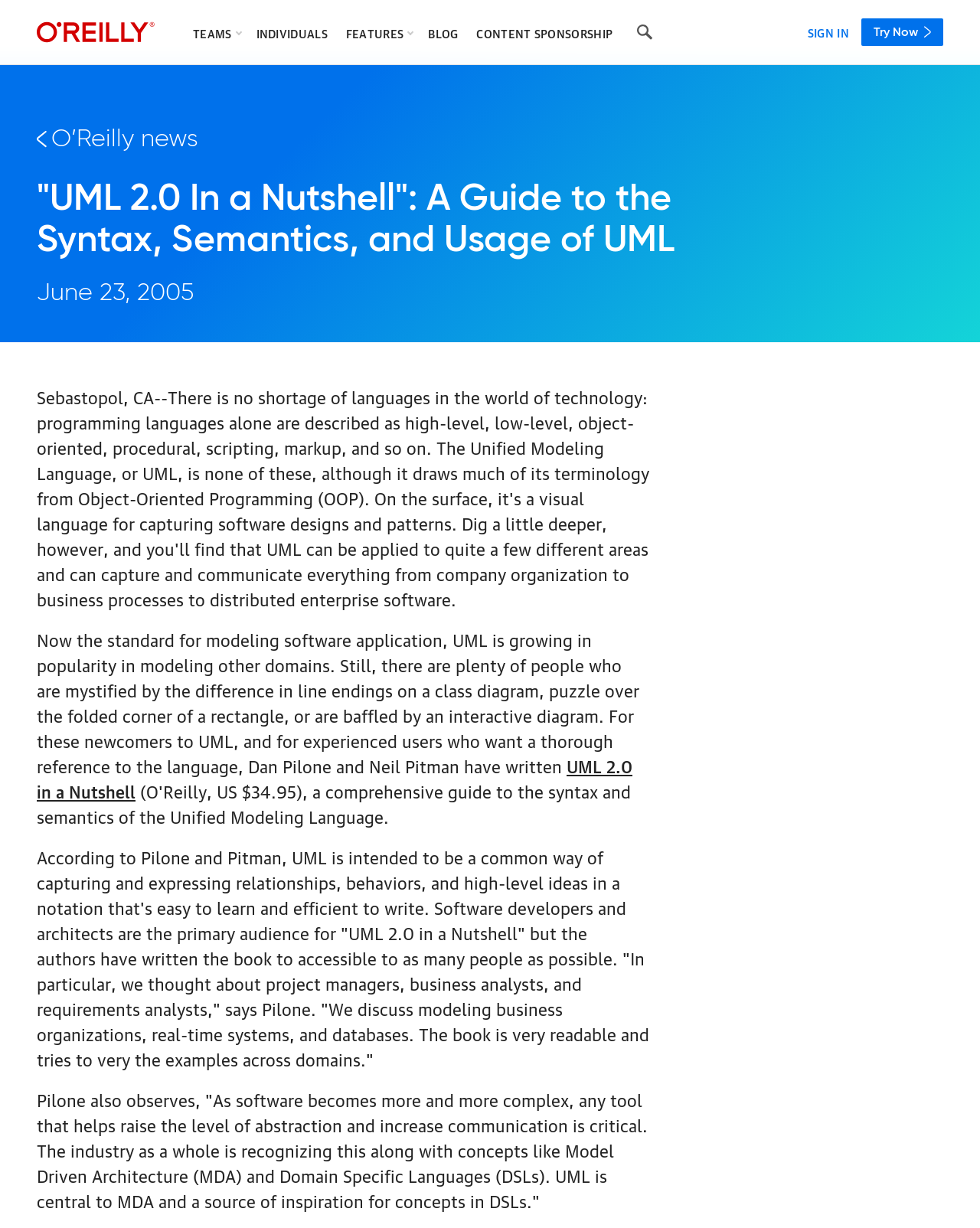Give a concise answer using one word or a phrase to the following question:
What is the book about?

UML 2.0